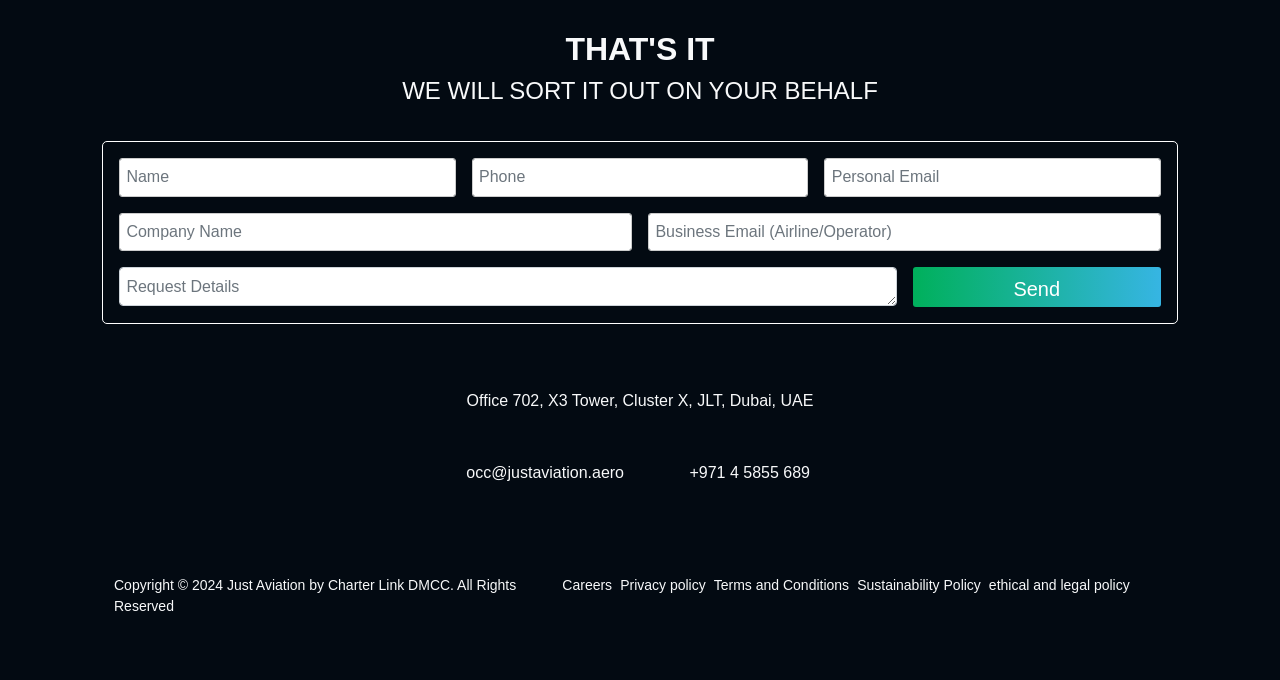Please indicate the bounding box coordinates of the element's region to be clicked to achieve the instruction: "View the terms and conditions". Provide the coordinates as four float numbers between 0 and 1, i.e., [left, top, right, bottom].

[0.558, 0.848, 0.663, 0.872]